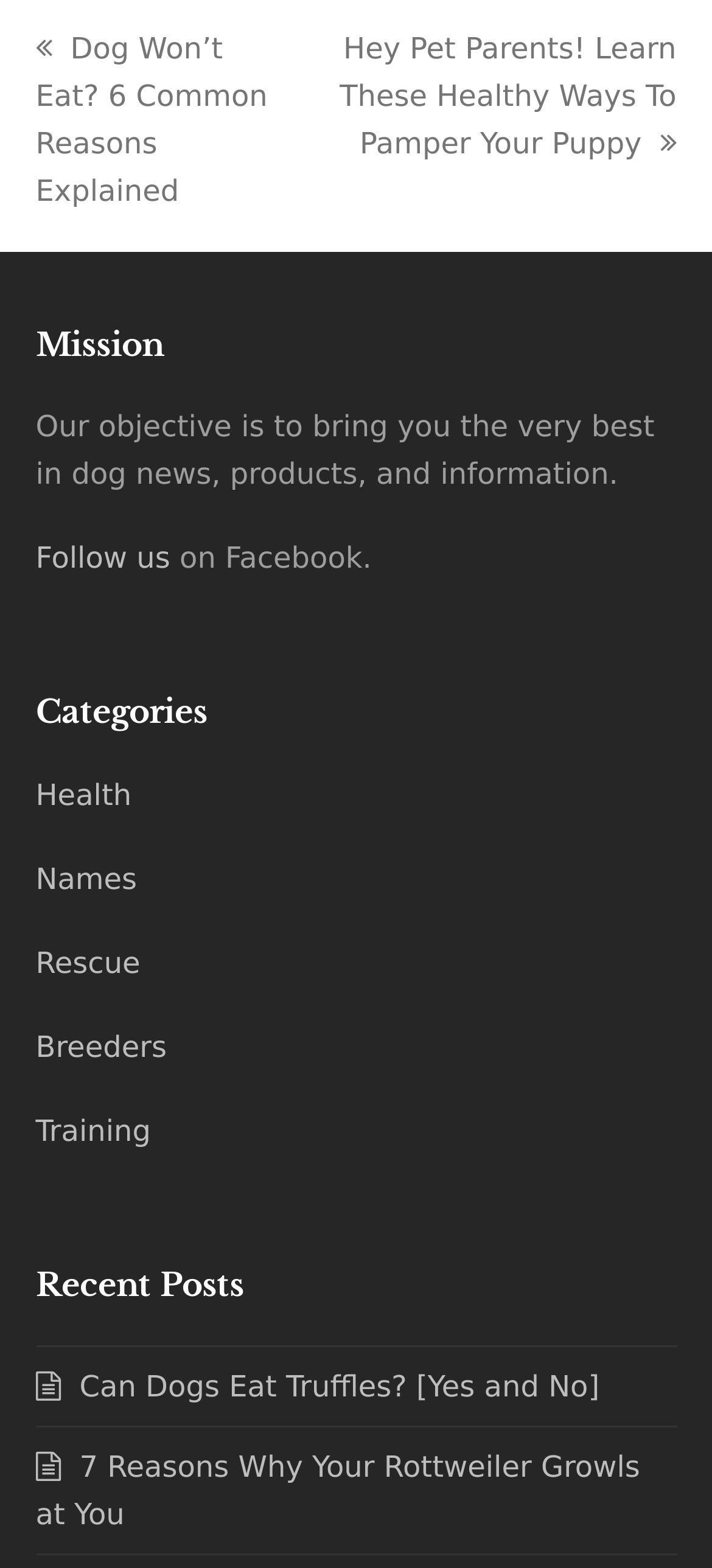What is the website's objective?
Please provide a comprehensive answer based on the details in the screenshot.

Based on the static text element 'Our objective is to bring you the very best in dog news, products, and information.' located at [0.05, 0.261, 0.919, 0.314], it is clear that the website's objective is to provide dog-related content.